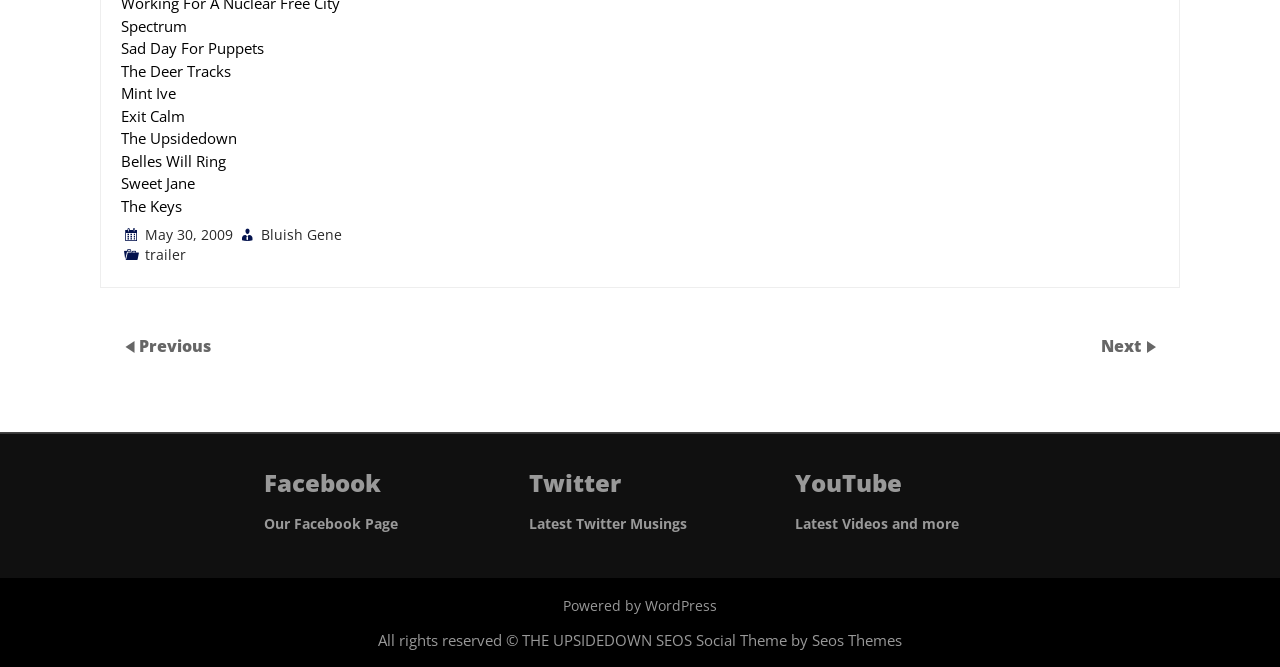Identify the bounding box coordinates of the area you need to click to perform the following instruction: "Go to Previous page".

[0.109, 0.503, 0.165, 0.535]